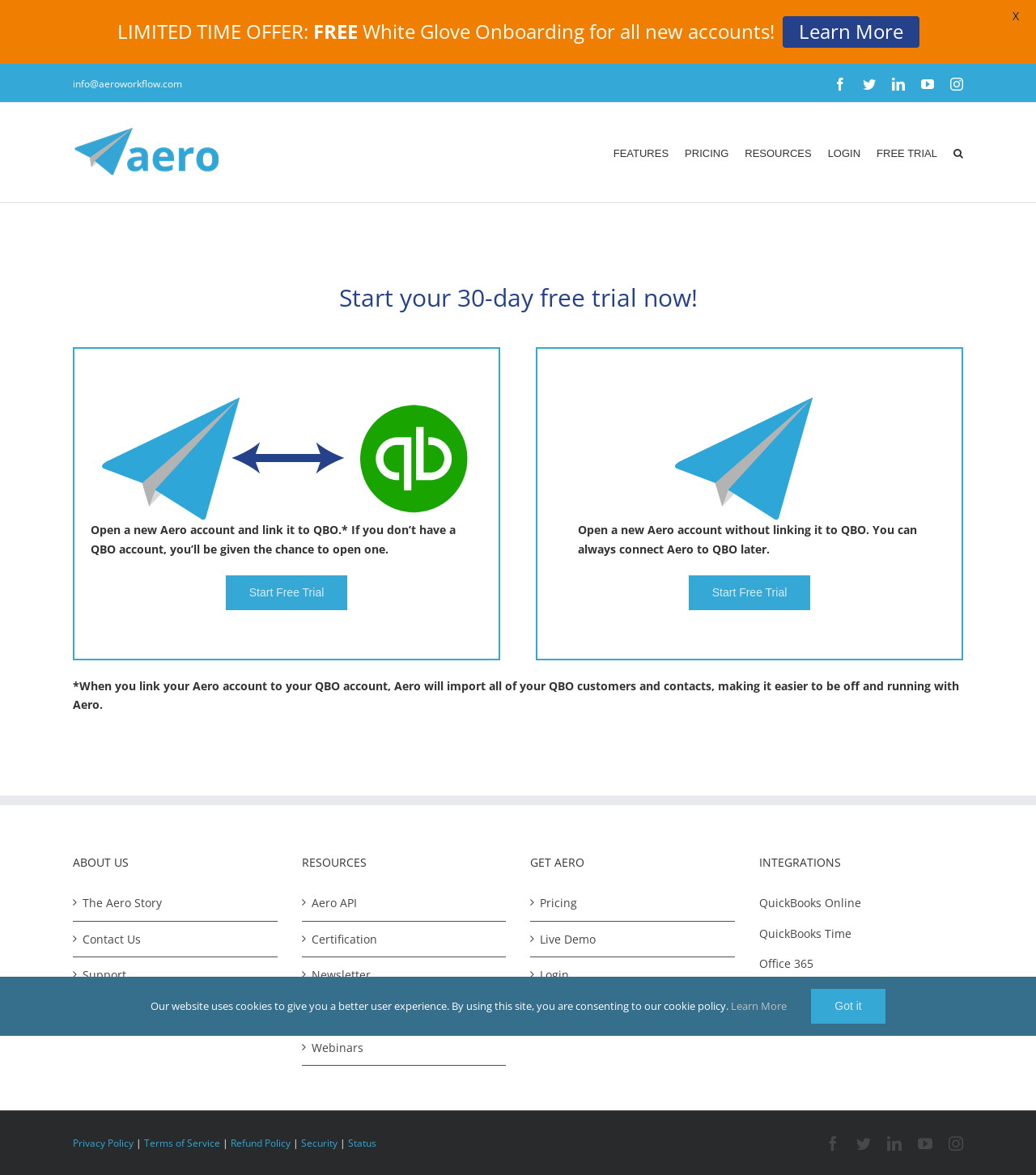Indicate the bounding box coordinates of the clickable region to achieve the following instruction: "Learn more about the limited time offer."

[0.755, 0.014, 0.887, 0.04]